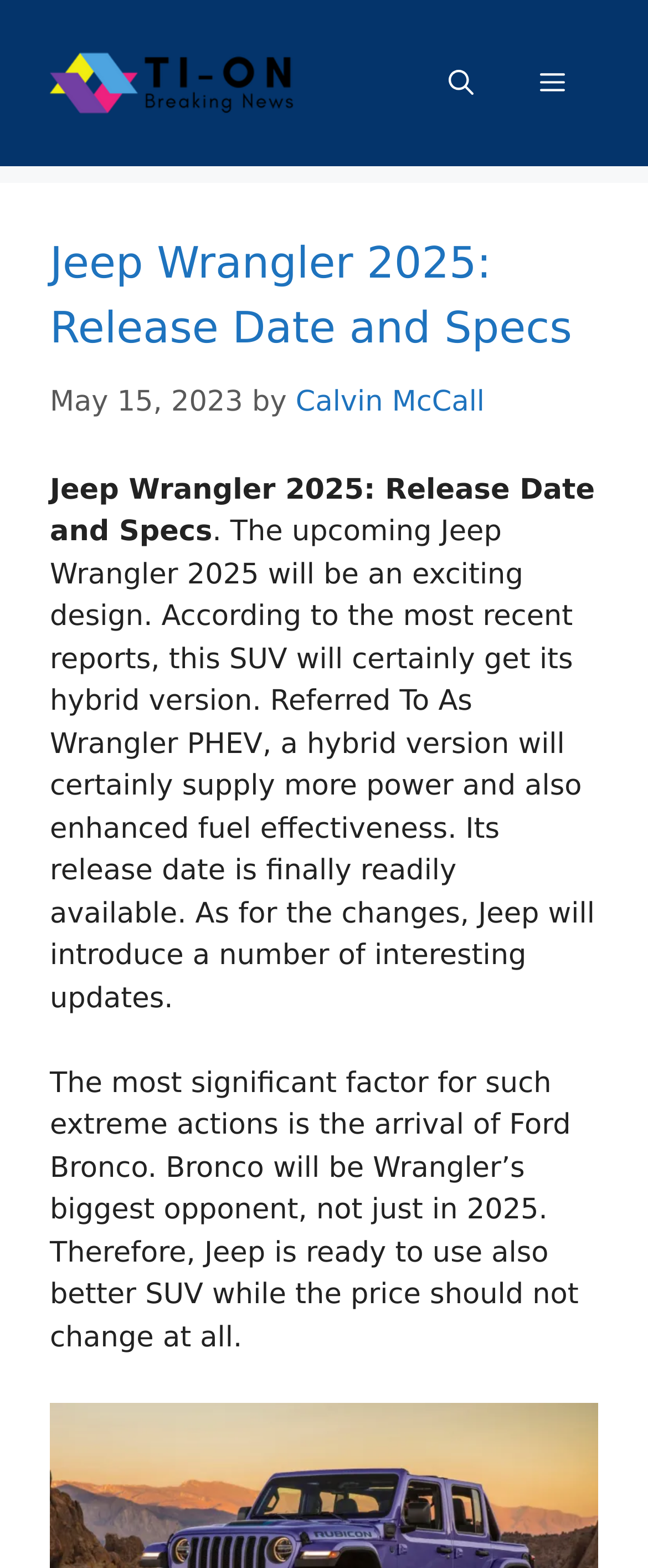Give a detailed account of the webpage.

The webpage is about the Jeep Wrangler 2025, focusing on its release date and specs. At the top, there is a banner with the site's name "Ti-ON" accompanied by an image, taking up the entire width of the page. Below the banner, there is a navigation section with a mobile toggle button, an "Open search" button, and a "Menu" button that expands to reveal the primary menu.

The main content area is headed by a large heading that reads "Jeep Wrangler 2025: Release Date and Specs", followed by the date "May 15, 2023" and the author's name "Calvin McCall". Below the heading, there is a brief summary of the article, which discusses the upcoming Jeep Wrangler 2025's hybrid version, its release date, and the changes it will bring. The text continues to explain the reasons behind these changes, citing the arrival of the Ford Bronco as a major competitor.

Throughout the page, there are no other images besides the site's logo in the banner. The layout is clean, with a clear hierarchy of headings and text, making it easy to follow the content.